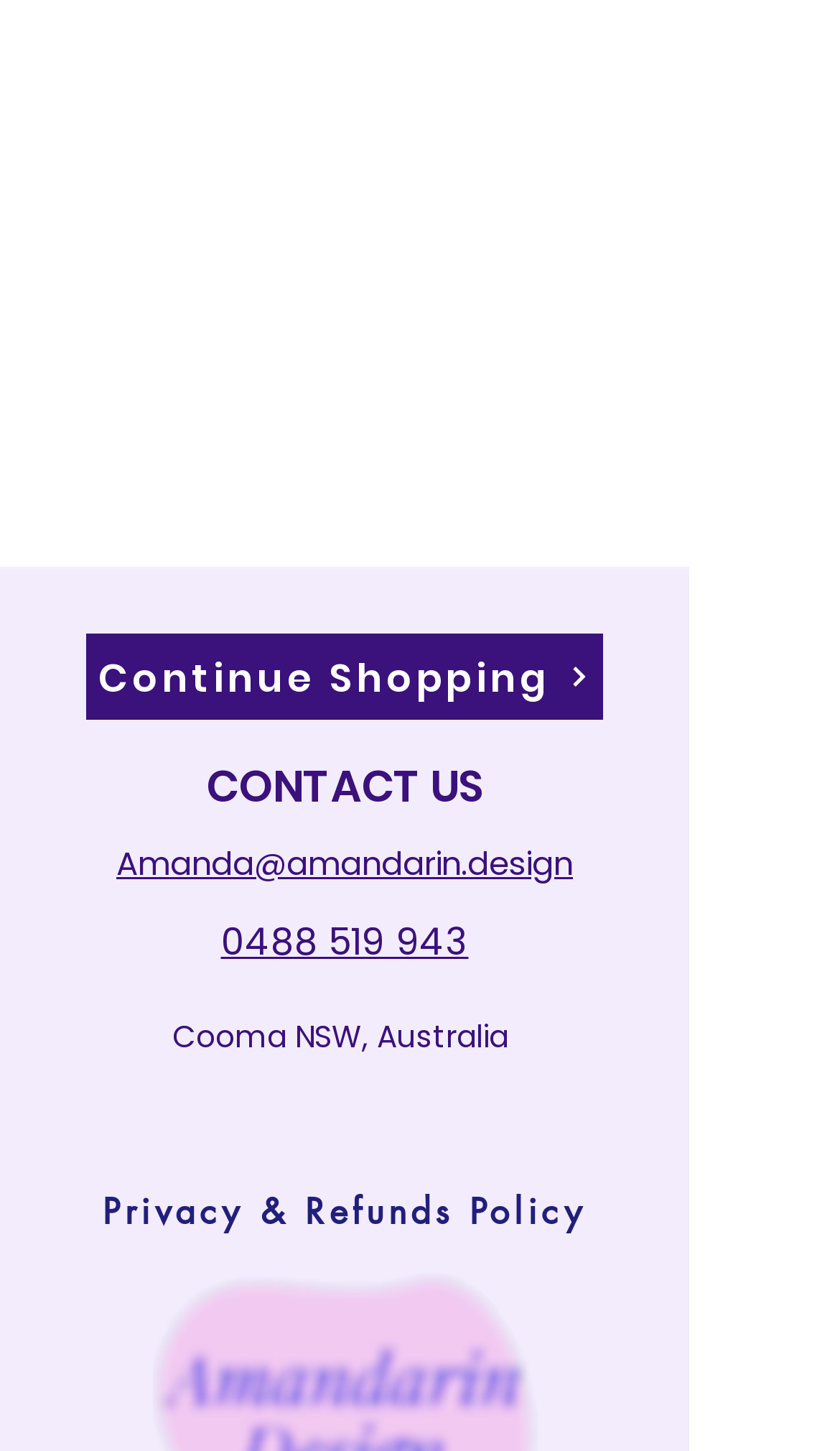What is the location of Cooma?
Please answer the question as detailed as possible.

I found the location of Cooma by looking at the static text on the webpage, which says 'Cooma NSW, Australia'. This suggests that Cooma is a location in New South Wales, Australia.